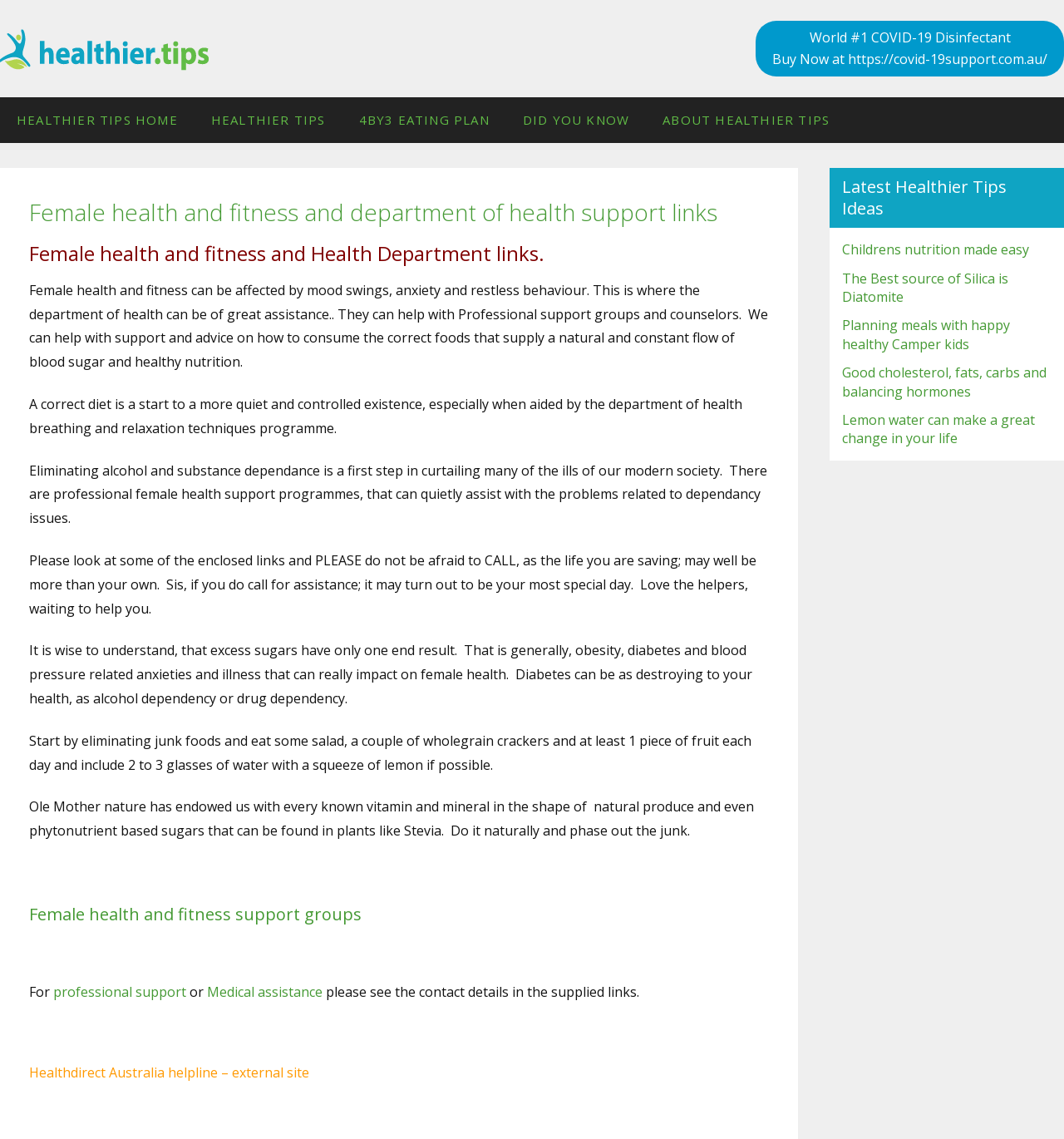Please specify the bounding box coordinates for the clickable region that will help you carry out the instruction: "Visit HEALTHIER TIPS HOME".

[0.0, 0.086, 0.183, 0.126]